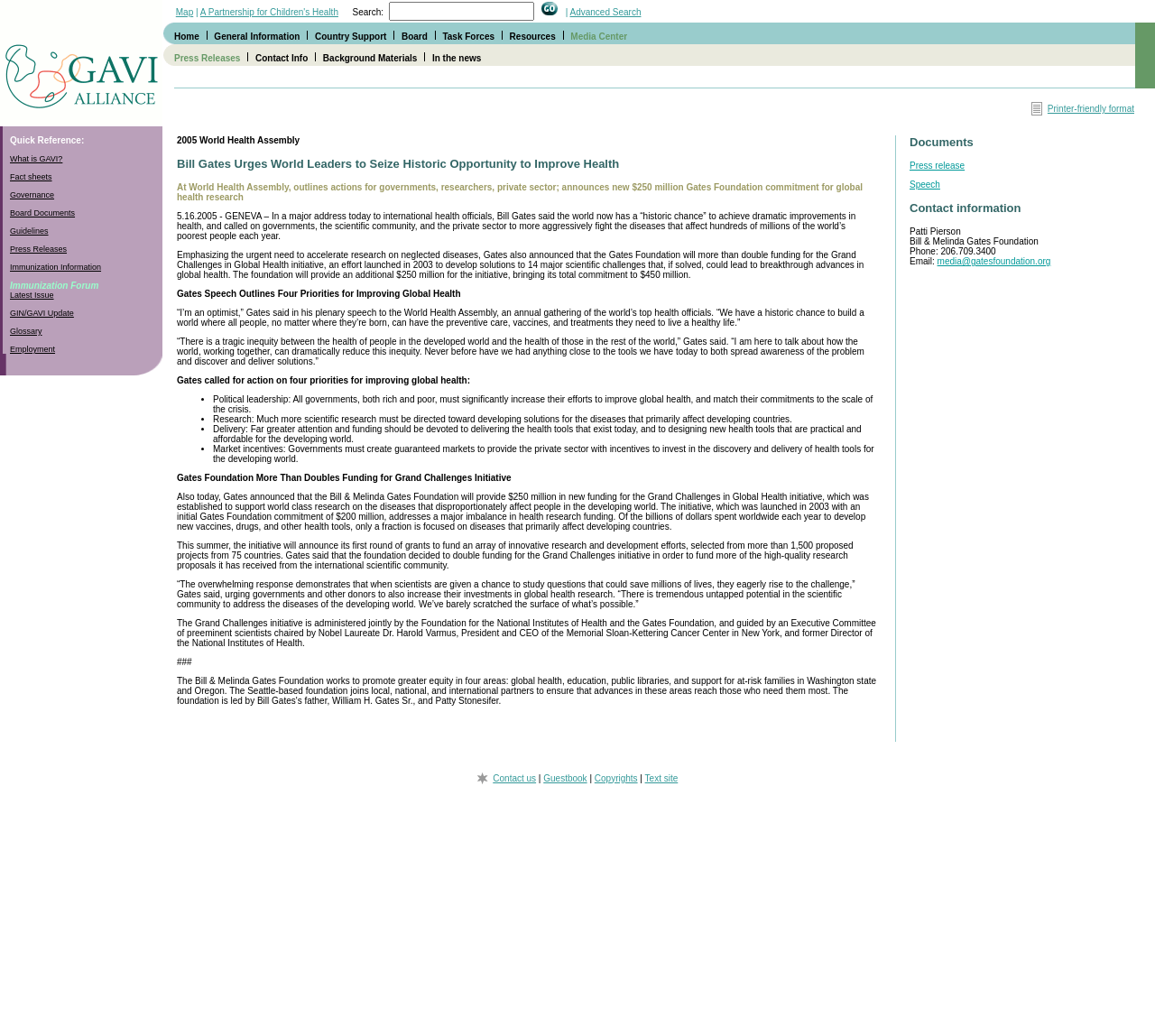Can you show the bounding box coordinates of the region to click on to complete the task described in the instruction: "Search for something"?

[0.305, 0.007, 0.334, 0.017]